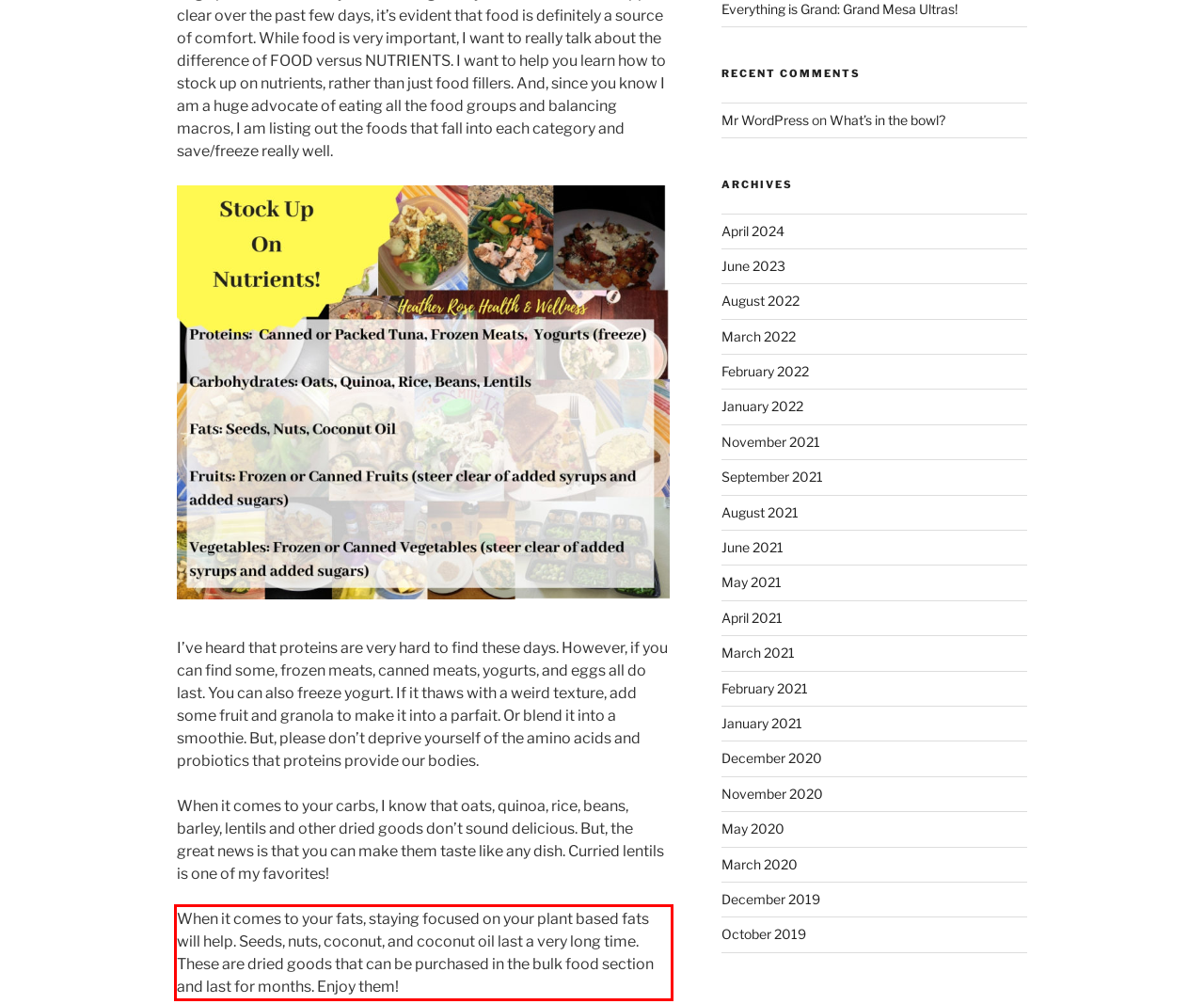Given a webpage screenshot, locate the red bounding box and extract the text content found inside it.

When it comes to your fats, staying focused on your plant based fats will help. Seeds, nuts, coconut, and coconut oil last a very long time. These are dried goods that can be purchased in the bulk food section and last for months. Enjoy them!